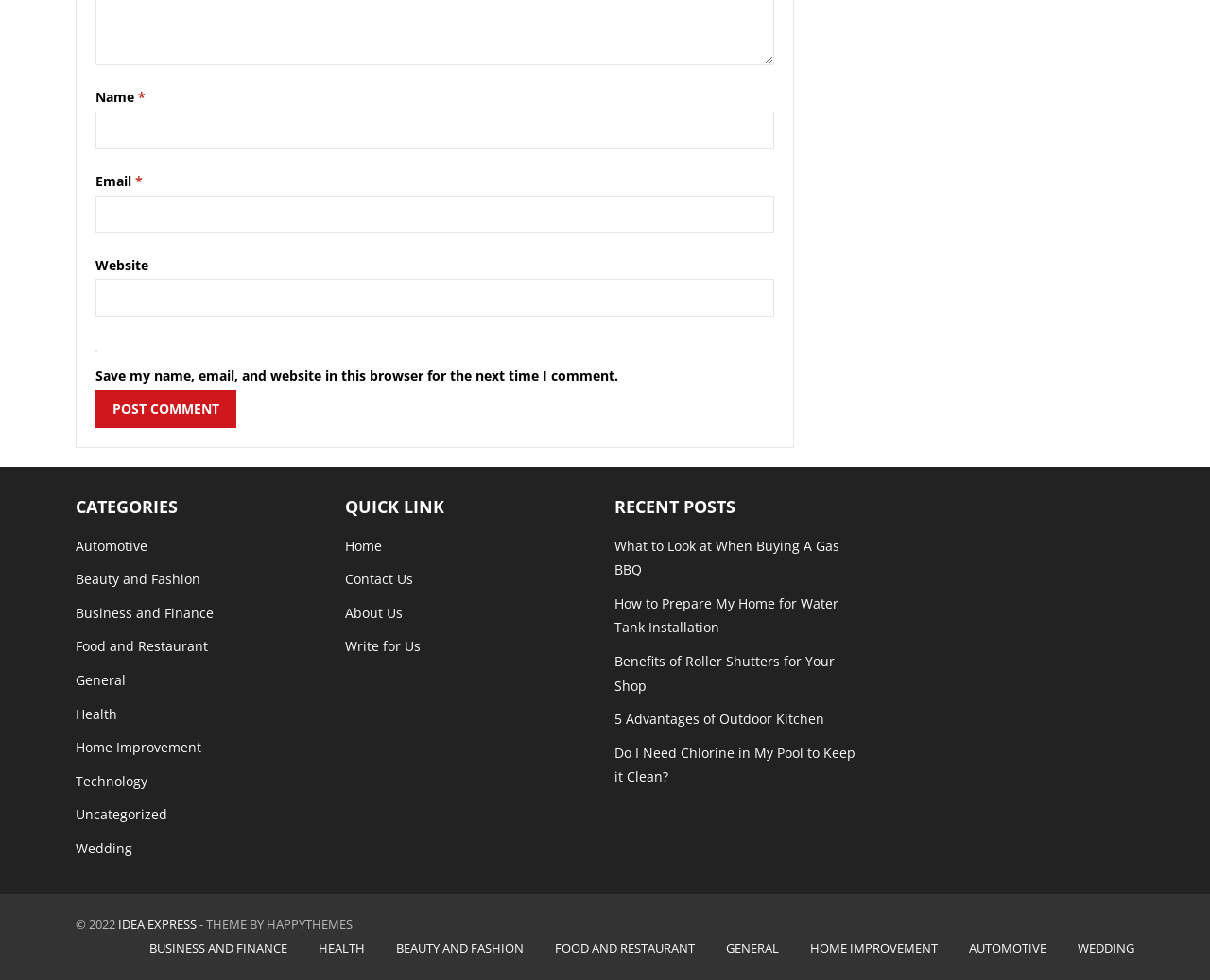Specify the bounding box coordinates for the region that must be clicked to perform the given instruction: "Go to the Home page".

[0.285, 0.547, 0.316, 0.566]